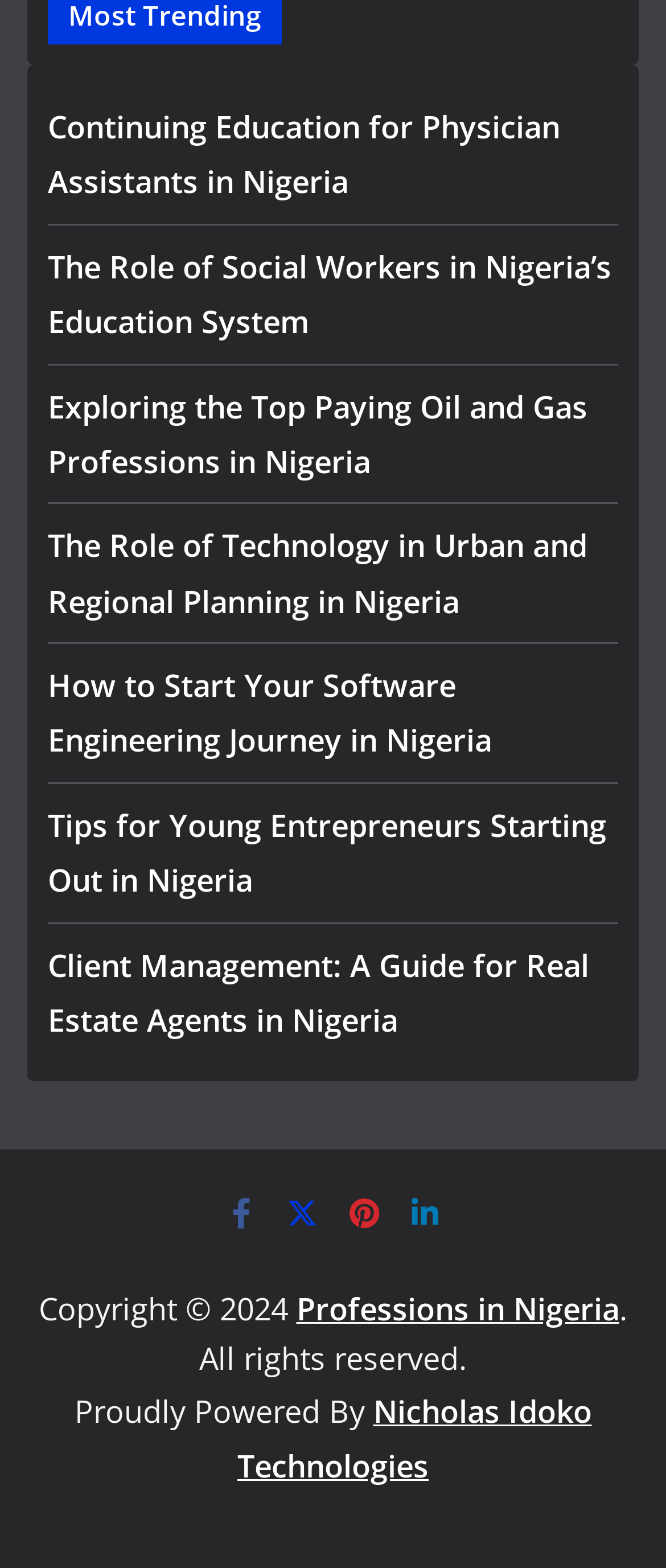Identify the bounding box coordinates for the region to click in order to carry out this instruction: "Check out the website powered by Nicholas Idoko Technologies". Provide the coordinates using four float numbers between 0 and 1, formatted as [left, top, right, bottom].

[0.356, 0.887, 0.888, 0.948]